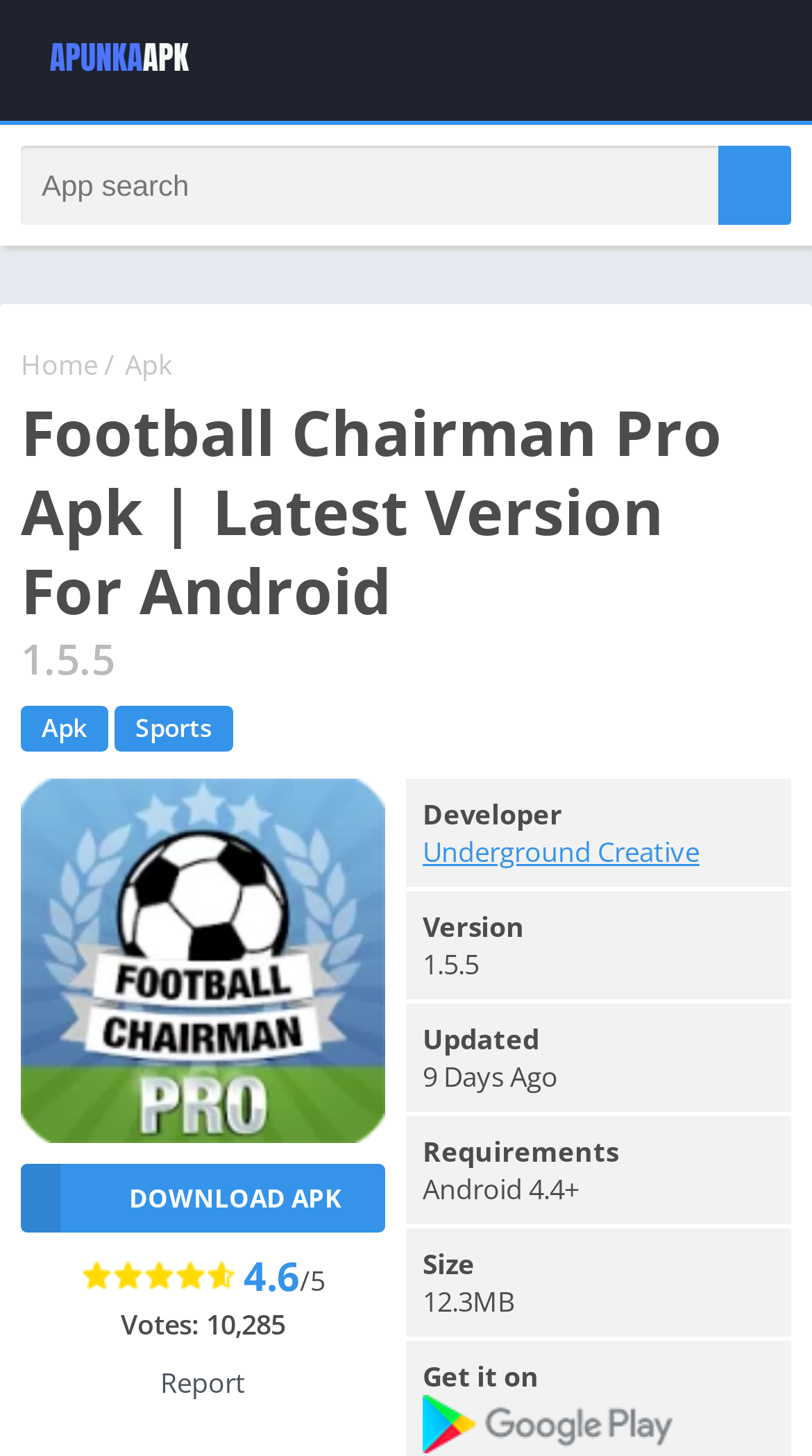What is the current version of Football Chairman Pro Apk?
Use the screenshot to answer the question with a single word or phrase.

1.5.5